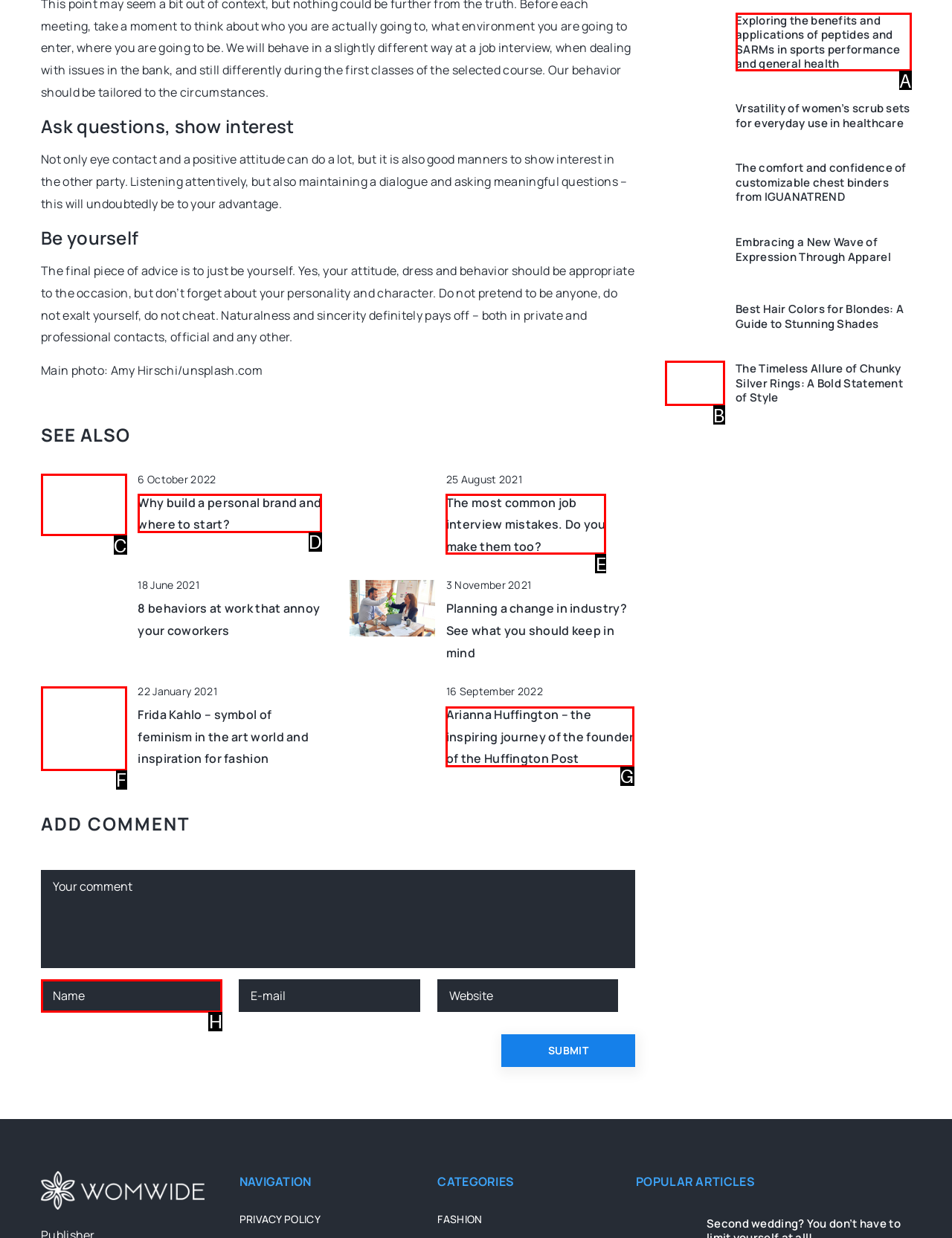From the available options, which lettered element should I click to complete this task: Click on the link 'Why build a personal brand and where to start?'?

C